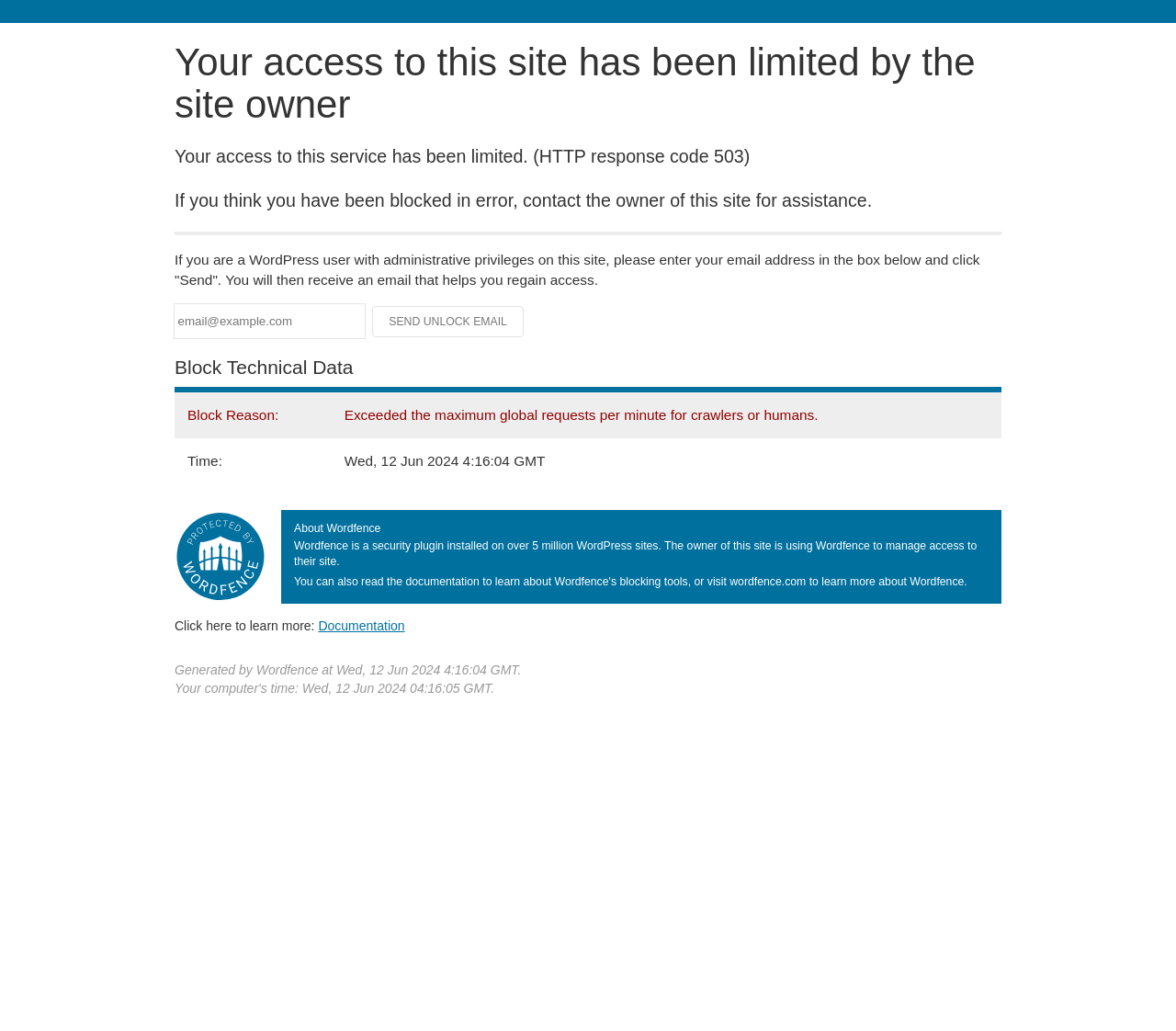Reply to the question with a single word or phrase:
How many million WordPress sites use Wordfence?

5 million